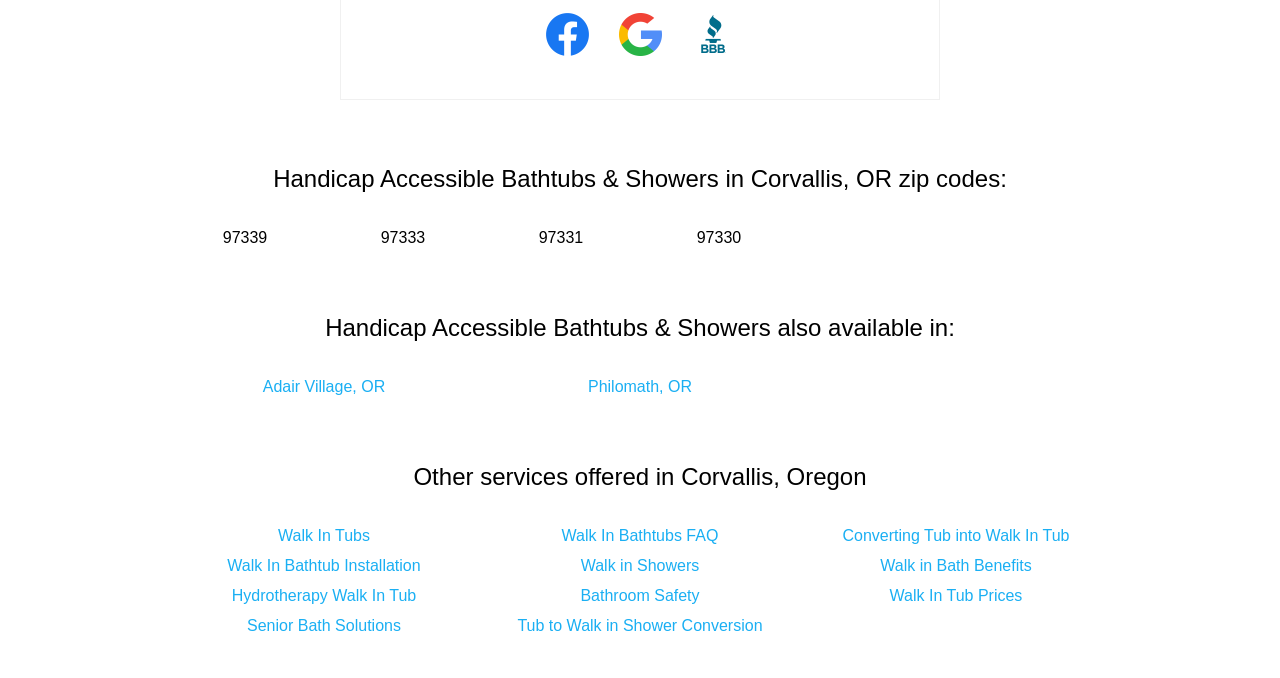Please mark the bounding box coordinates of the area that should be clicked to carry out the instruction: "Check out Converting Tub into Walk In Tub".

[0.658, 0.777, 0.836, 0.802]